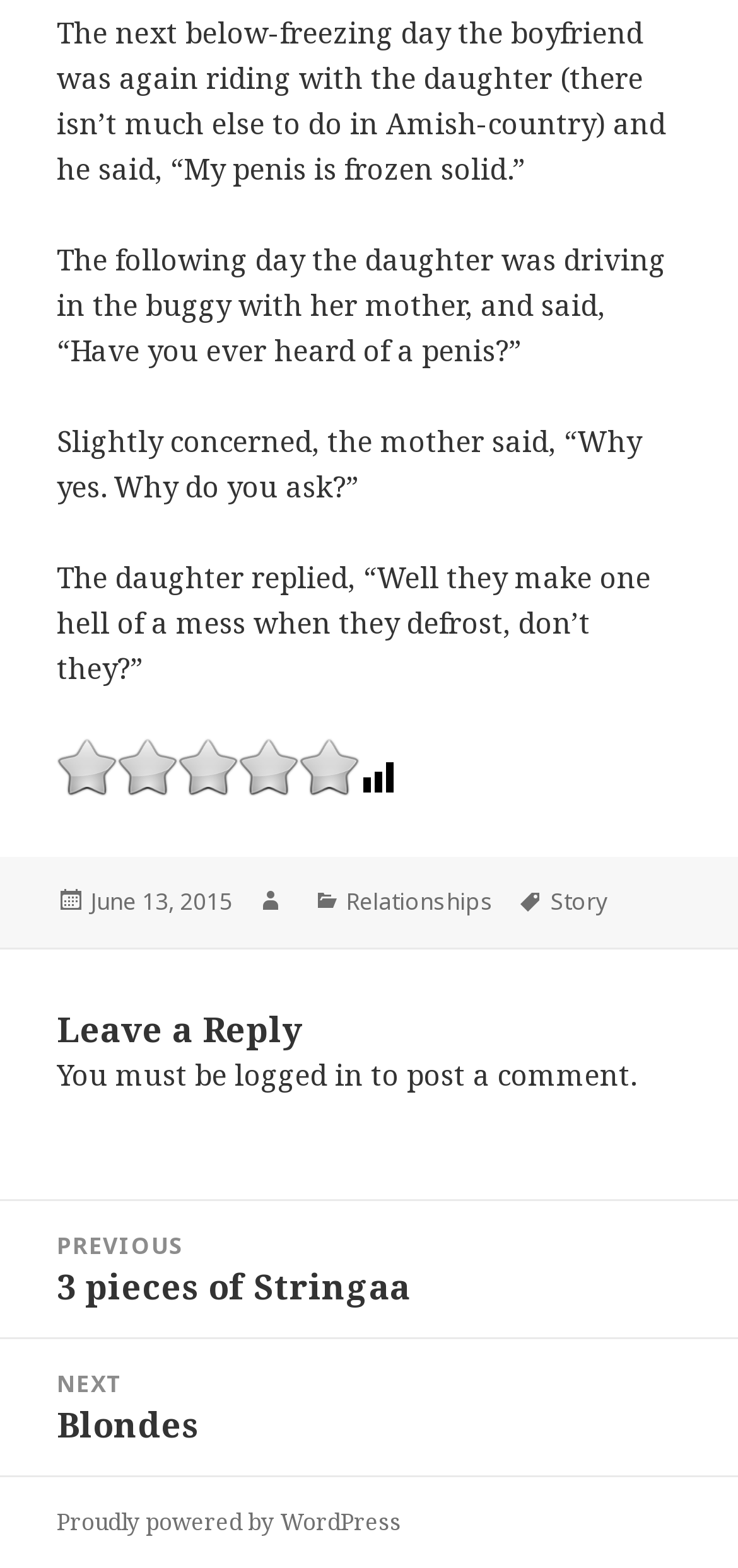Determine the bounding box coordinates for the UI element matching this description: "logged in".

[0.318, 0.673, 0.492, 0.697]